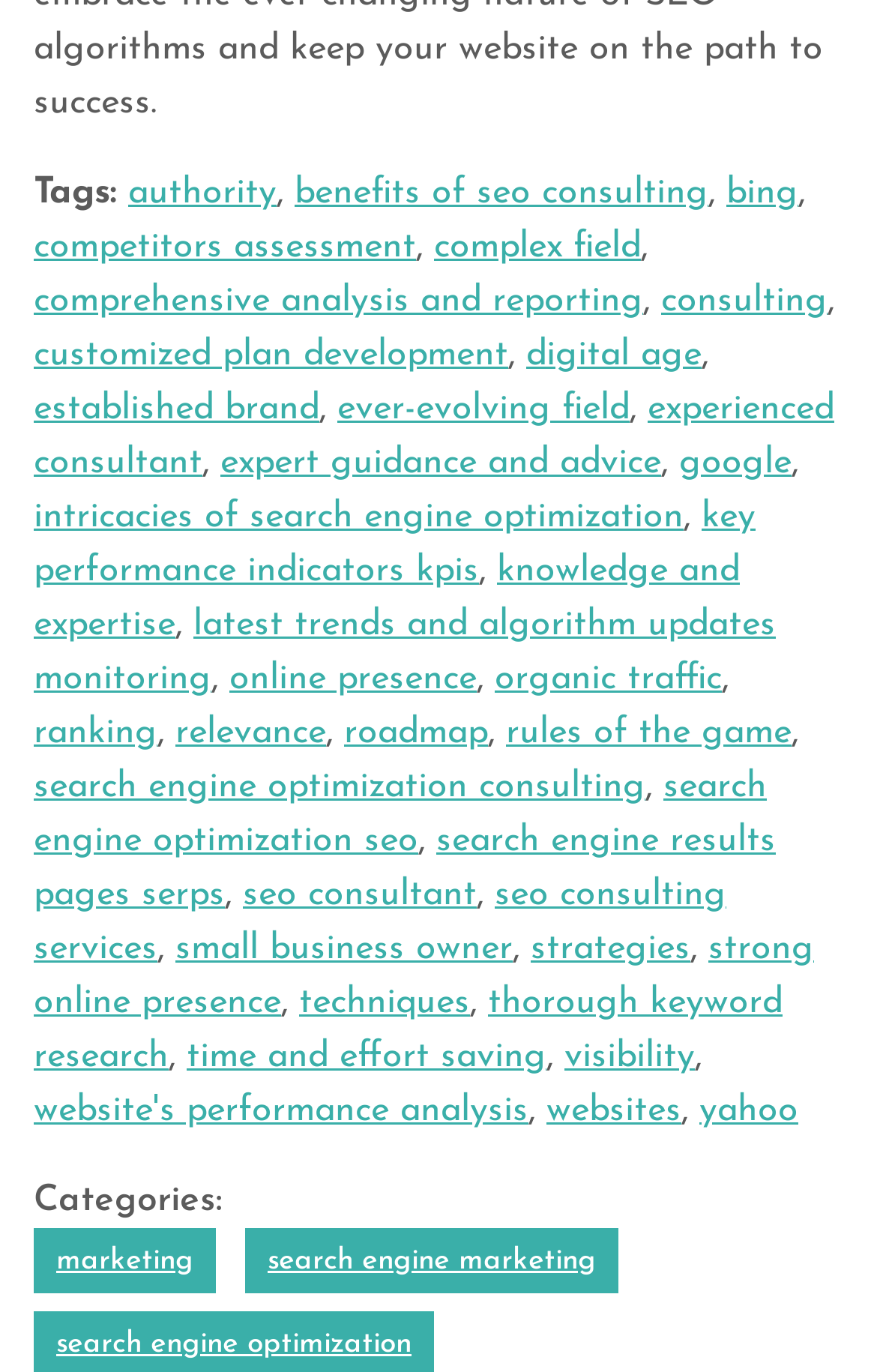Please provide the bounding box coordinates for the element that needs to be clicked to perform the following instruction: "Click on the link 'authority'". The coordinates should be given as four float numbers between 0 and 1, i.e., [left, top, right, bottom].

[0.146, 0.127, 0.315, 0.153]